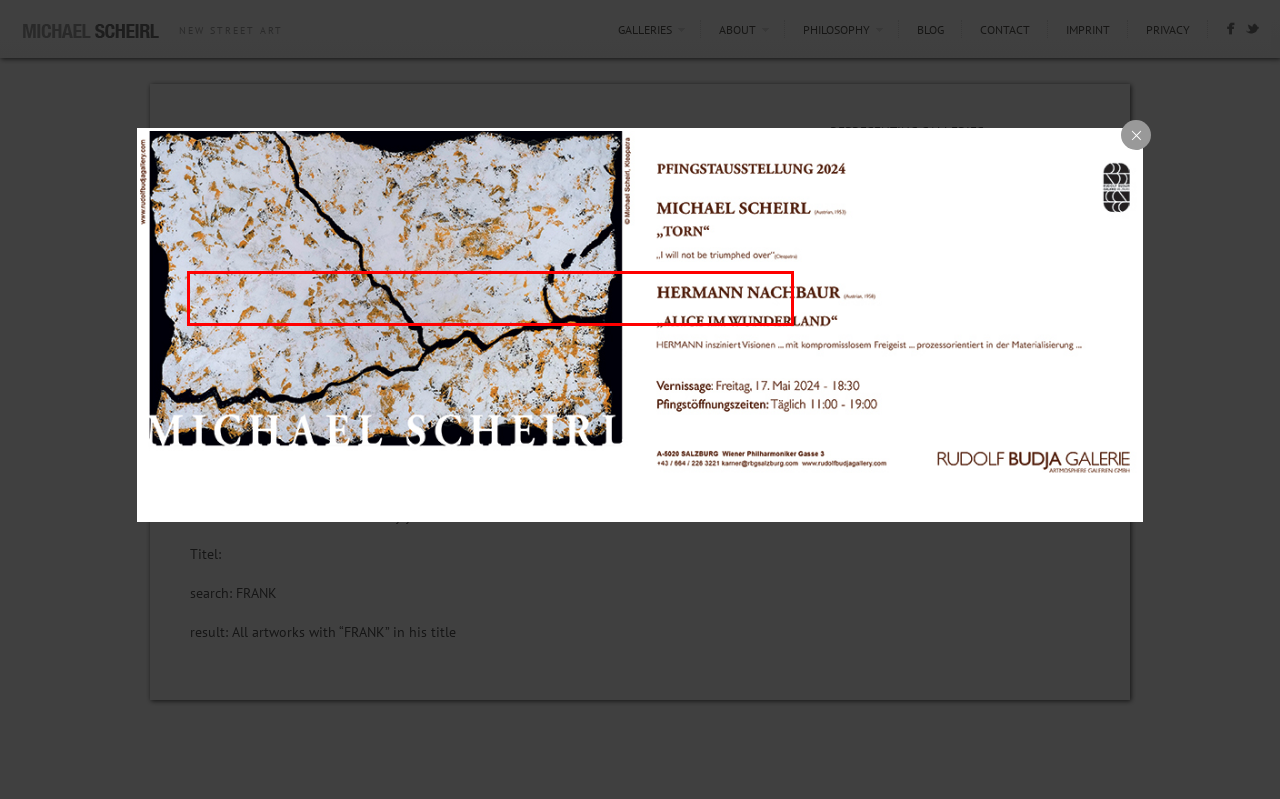Given the screenshot of a webpage, identify the red rectangle bounding box and recognize the text content inside it, generating the extracted text.

The dimensions of Michael Scheirl New Street Art are in cm. The first measure is the x-axis, the second the y-axis.